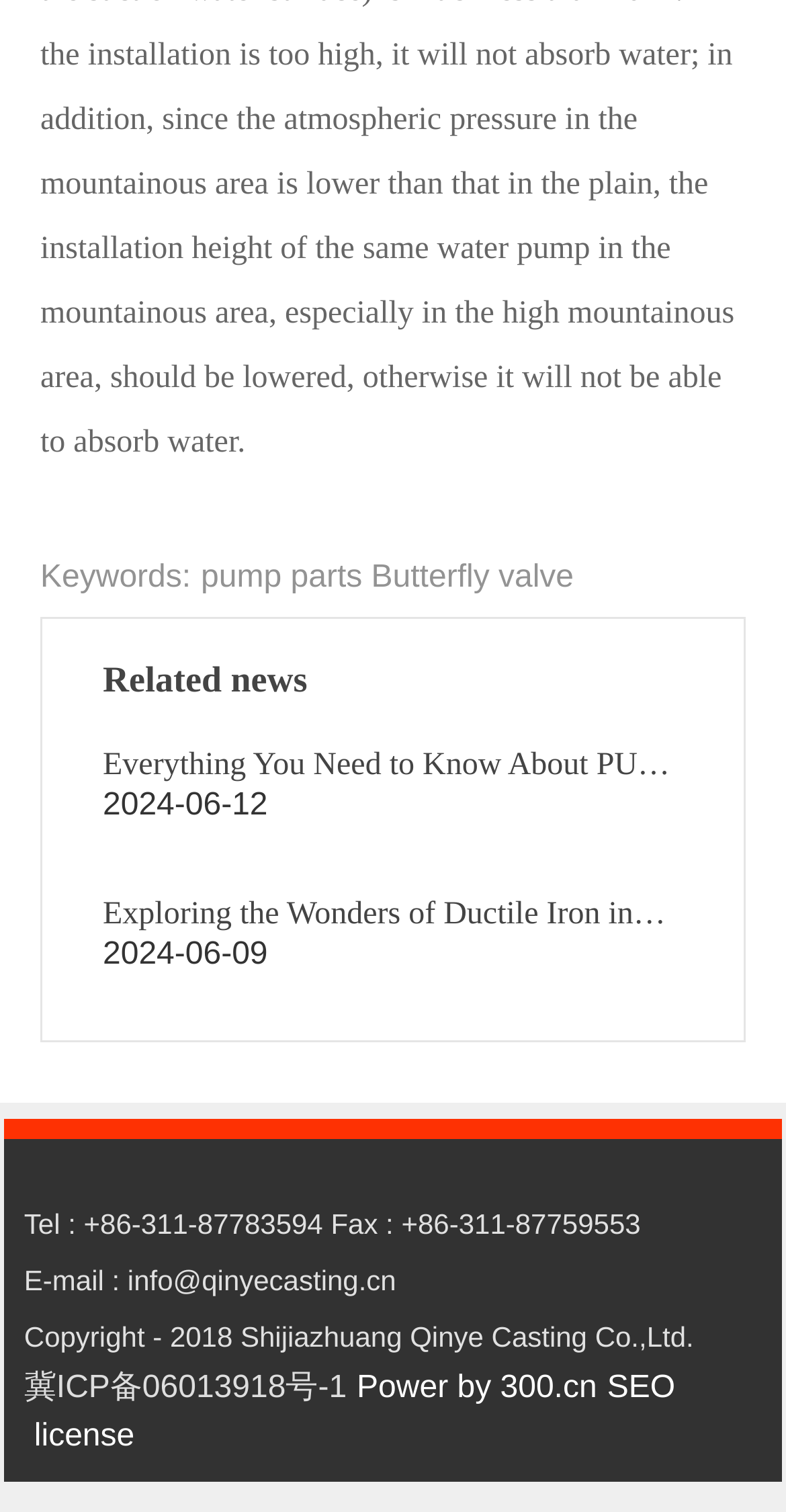Find the coordinates for the bounding box of the element with this description: "Power by 300.cn".

[0.454, 0.906, 0.76, 0.929]